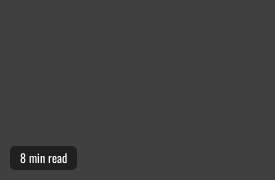What framework is visually represented in the diagram?
Provide a detailed and extensive answer to the question.

The diagram visually represents the NIST SP 800-37 Risk Management Framework, illustrating its core components and their interactions, as described in the caption.